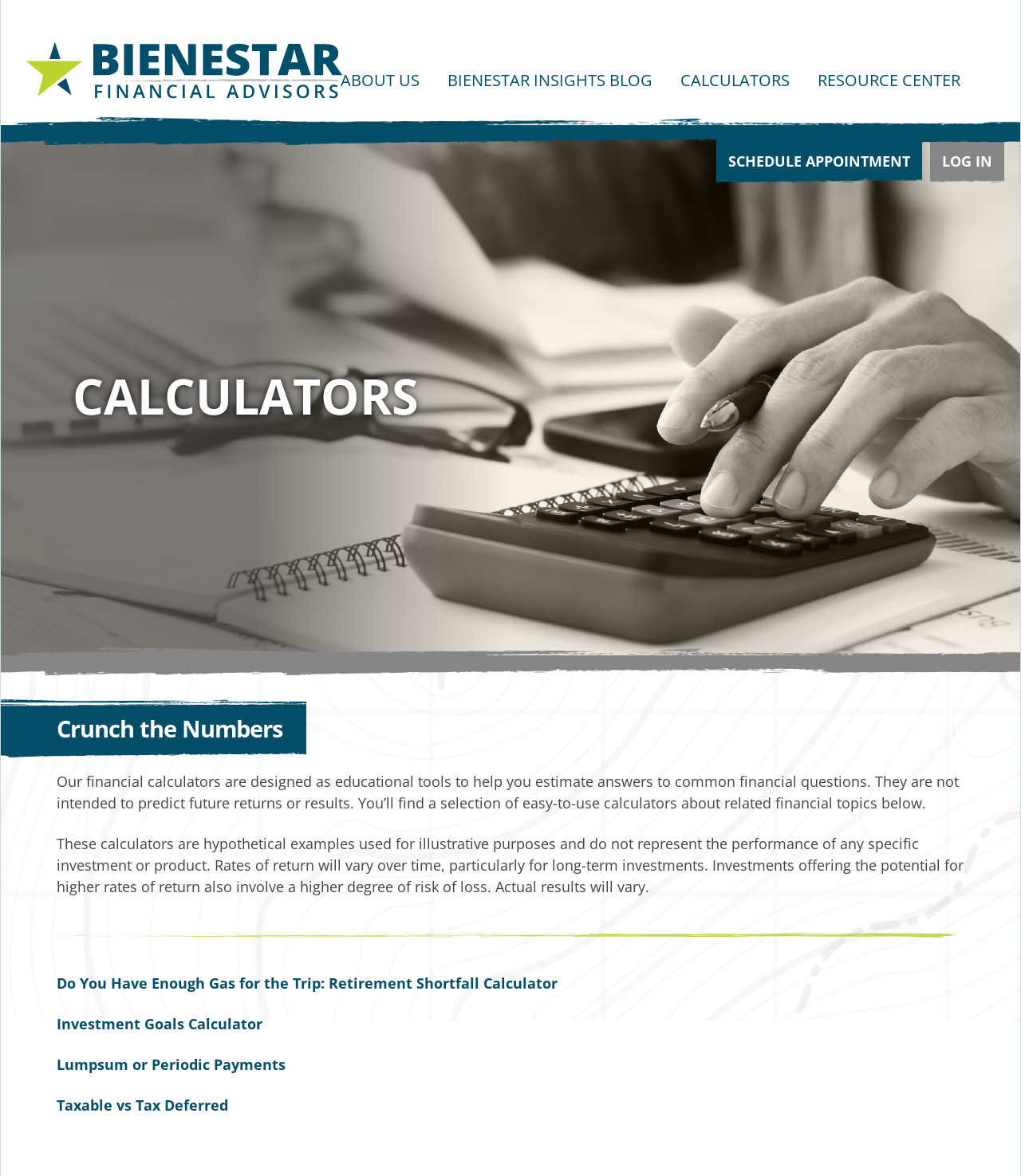What is the warning about the calculators?
Carefully analyze the image and provide a detailed answer to the question.

The webpage warns that the calculators are hypothetical examples used for illustrative purposes and do not represent the performance of any specific investment or product, and that rates of return will vary over time, particularly for long-term investments.